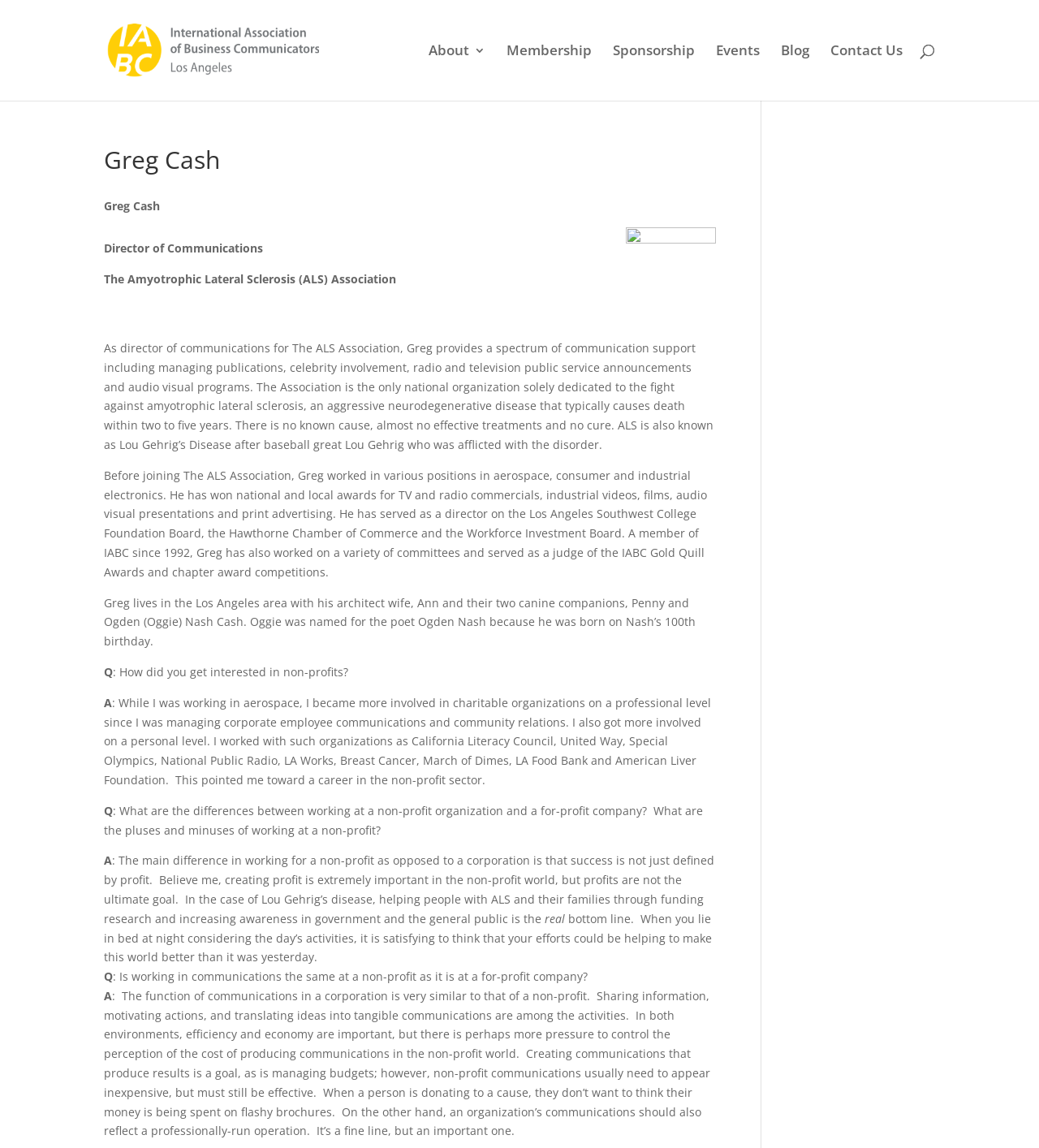What is the difference between working at a non-profit and a for-profit company?
From the screenshot, supply a one-word or short-phrase answer.

Success is not just defined by profit